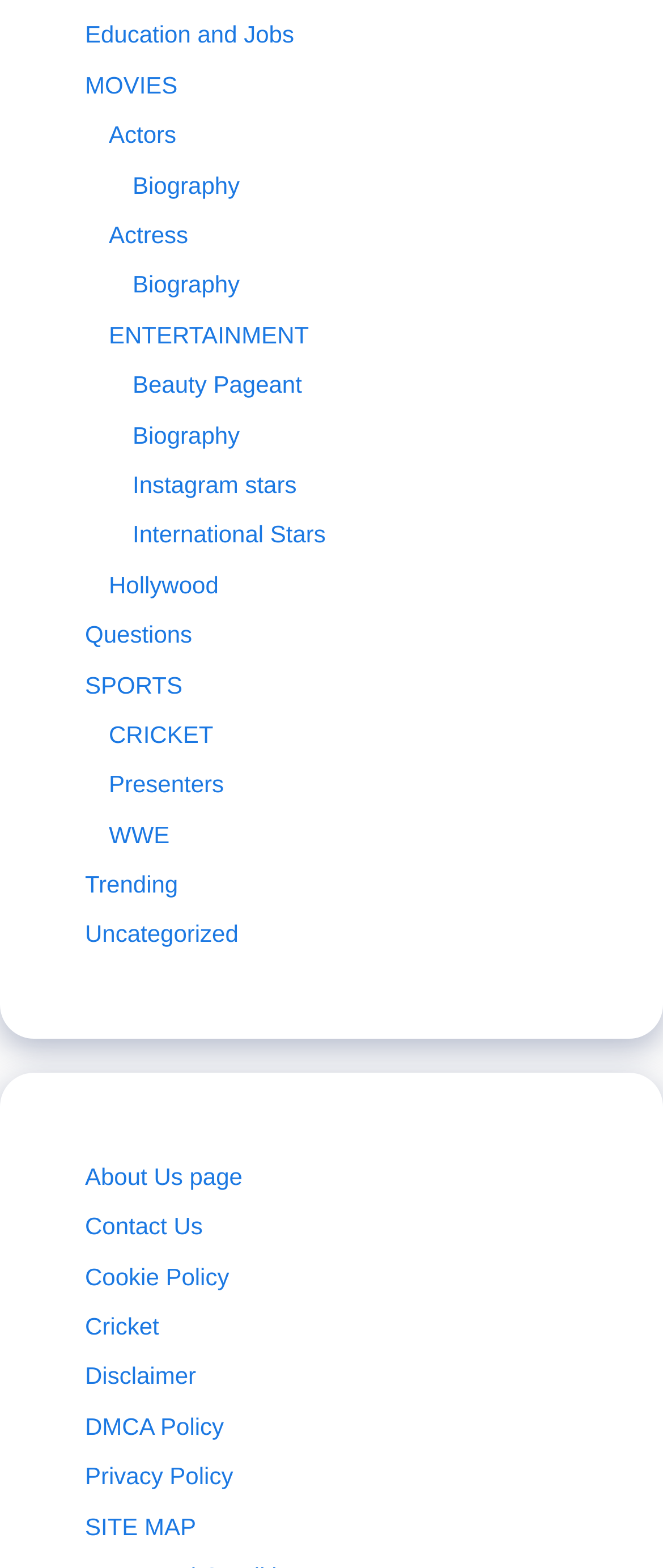Please provide a comprehensive response to the question based on the details in the image: What is the second link listed under the 'Education and Jobs' category?

By analyzing the webpage structure, I found that there is only one link listed under the 'Education and Jobs' category, which is 'Education and Jobs' itself, and there is no second link.